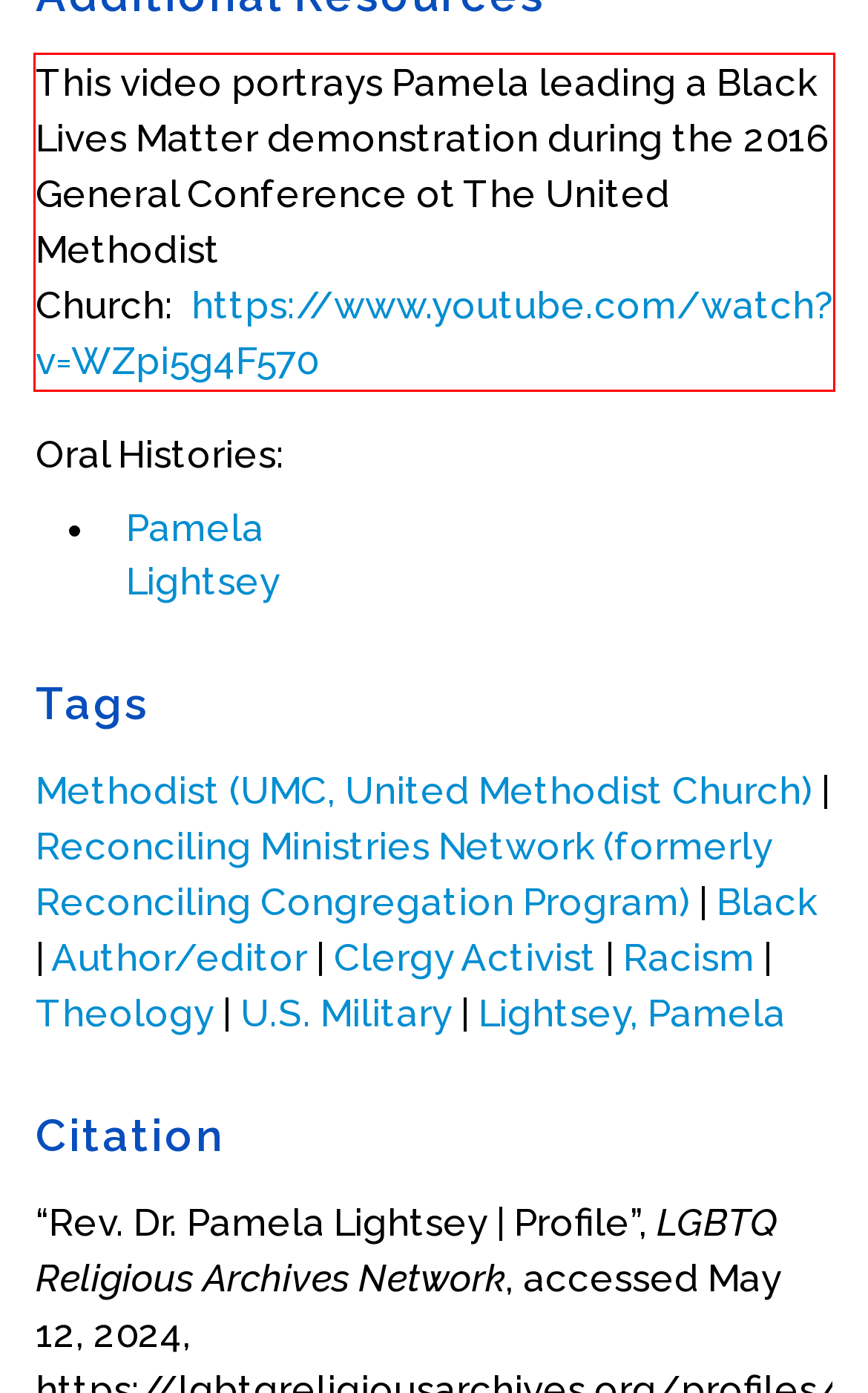Identify and extract the text within the red rectangle in the screenshot of the webpage.

This video portrays Pamela leading a Black Lives Matter demonstration during the 2016 General Conference ot The United Methodist Church: https://www.youtube.com/watch?v=WZpi5g4F570